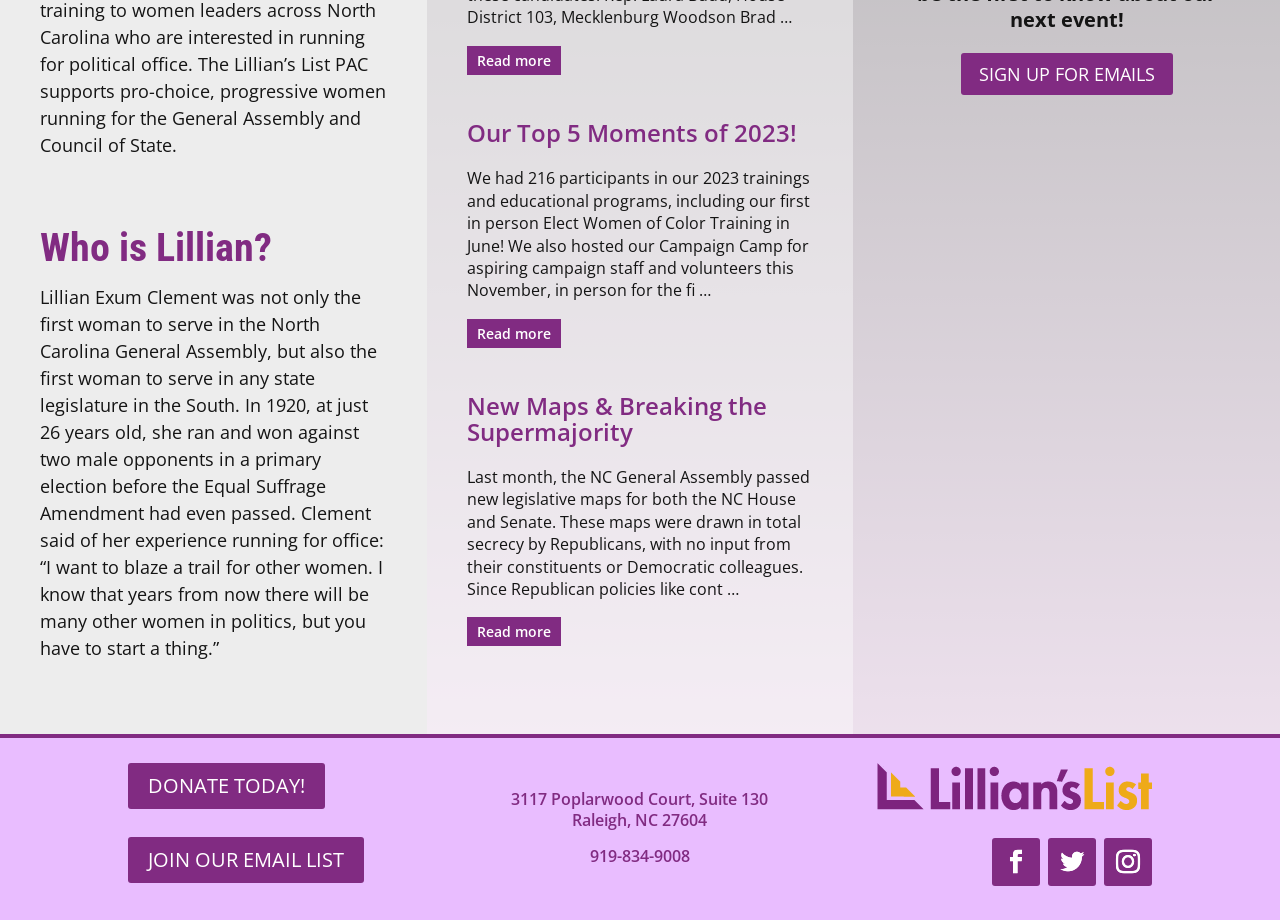Please predict the bounding box coordinates (top-left x, top-left y, bottom-right x, bottom-right y) for the UI element in the screenshot that fits the description: Sign up for emails

[0.751, 0.058, 0.916, 0.103]